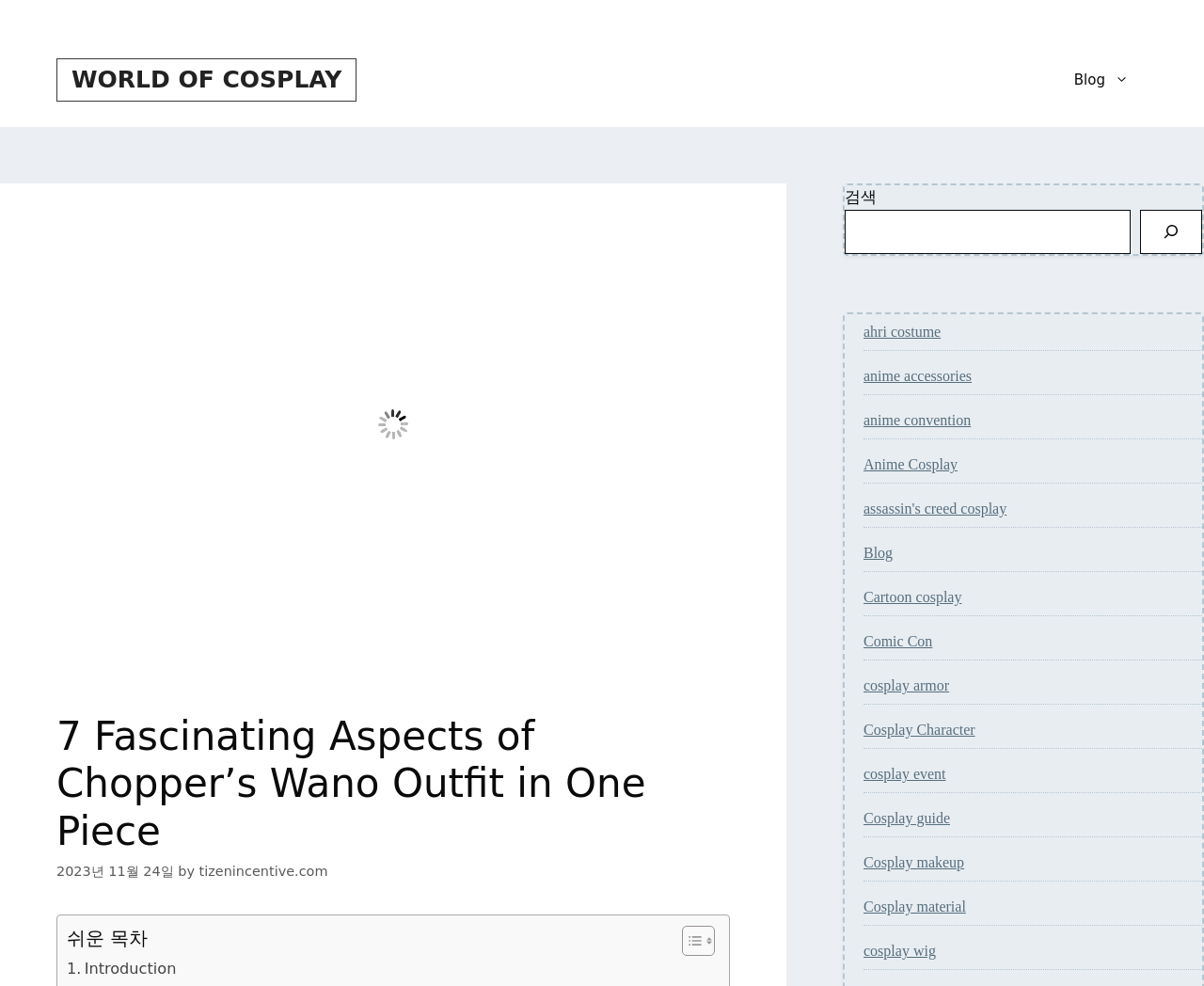Utilize the information from the image to answer the question in detail:
What is the date of the article?

I found the date of the article by looking at the time element within the header element, which contains the text '2023년 11월 24일'.